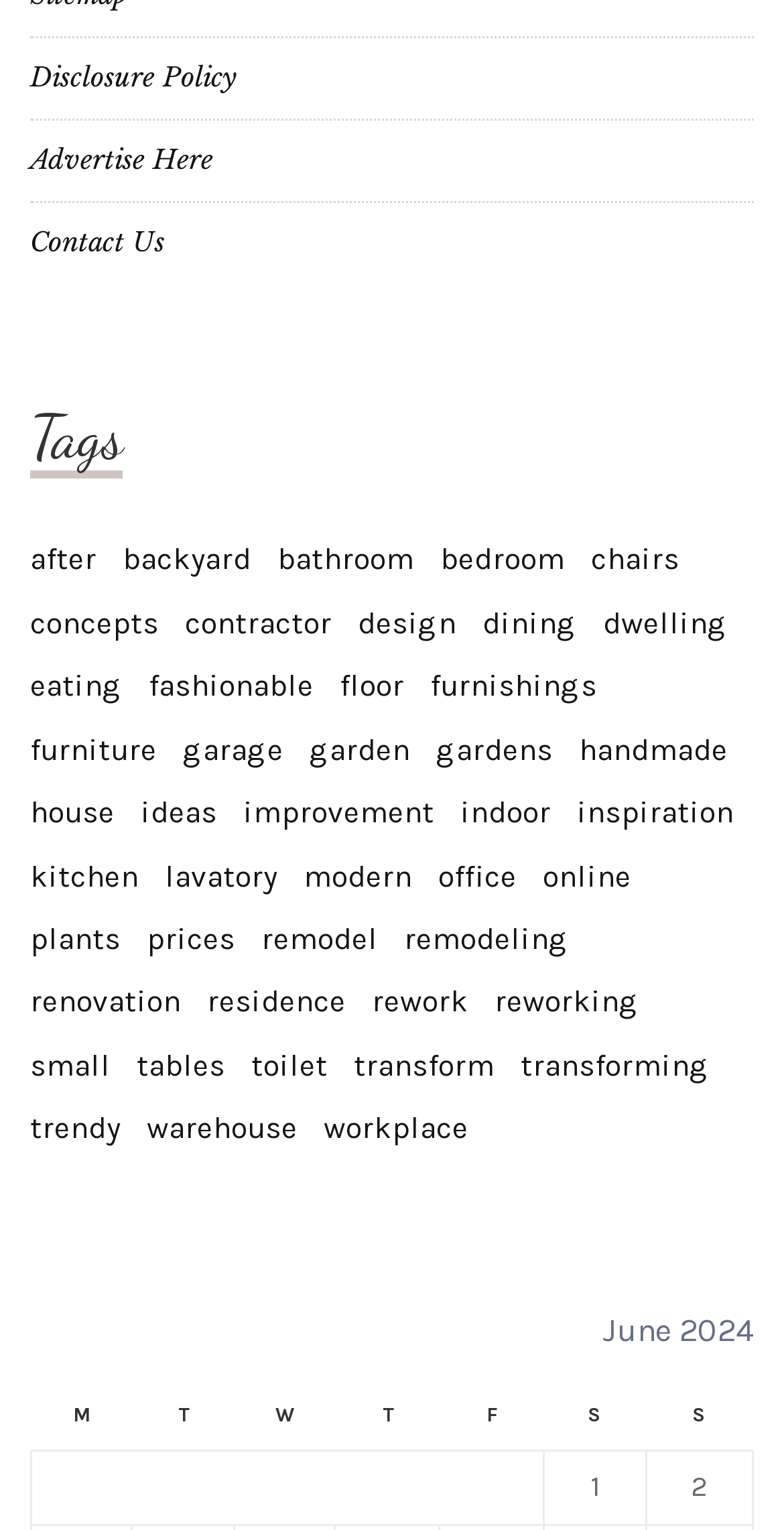Please locate the bounding box coordinates for the element that should be clicked to achieve the following instruction: "Browse 'backyard' items". Ensure the coordinates are given as four float numbers between 0 and 1, i.e., [left, top, right, bottom].

[0.156, 0.353, 0.321, 0.381]